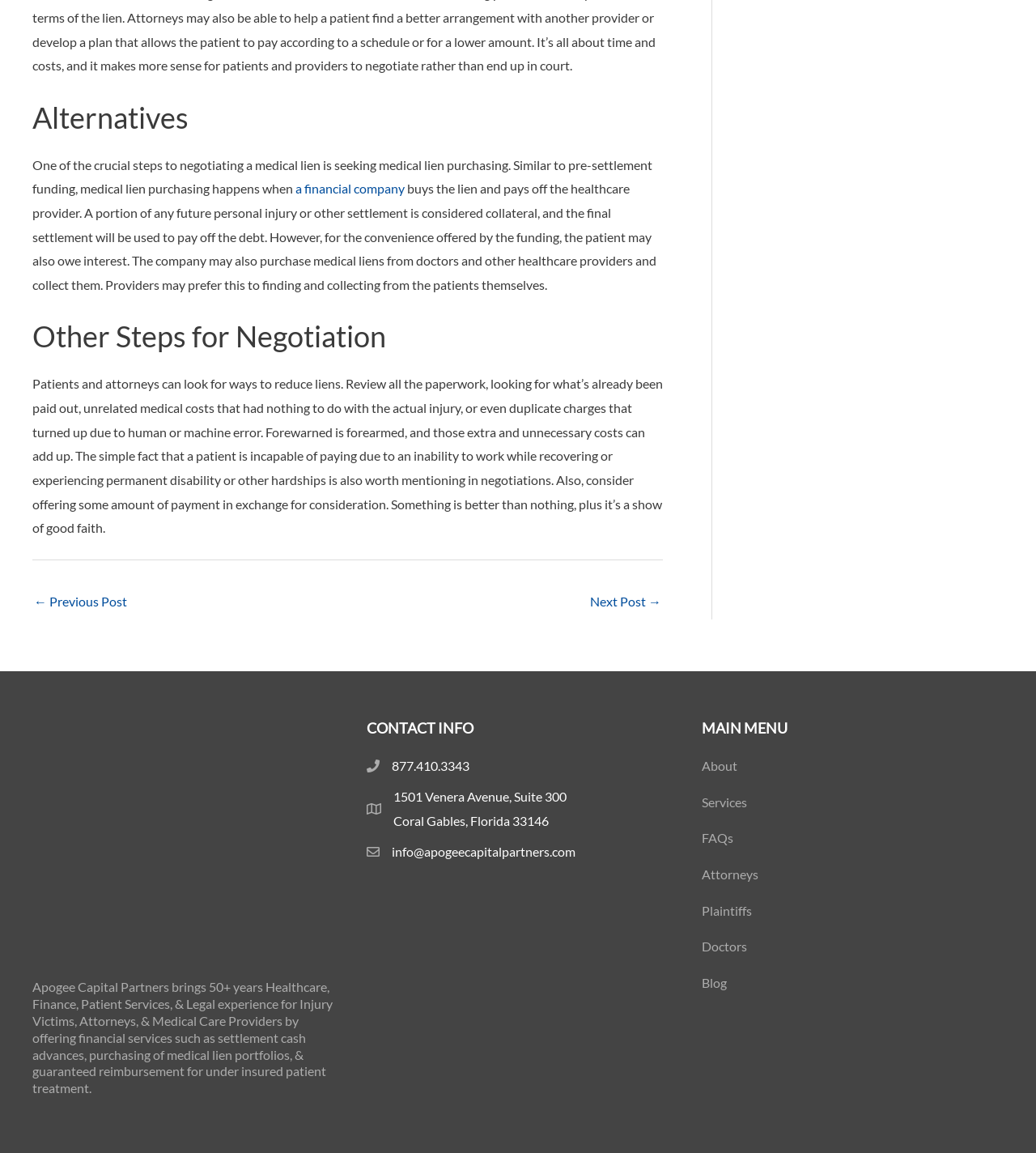Reply to the question with a brief word or phrase: What is the address of Apogee Capital Partners?

1501 Venera Avenue, Suite 300, Coral Gables, Florida 33146